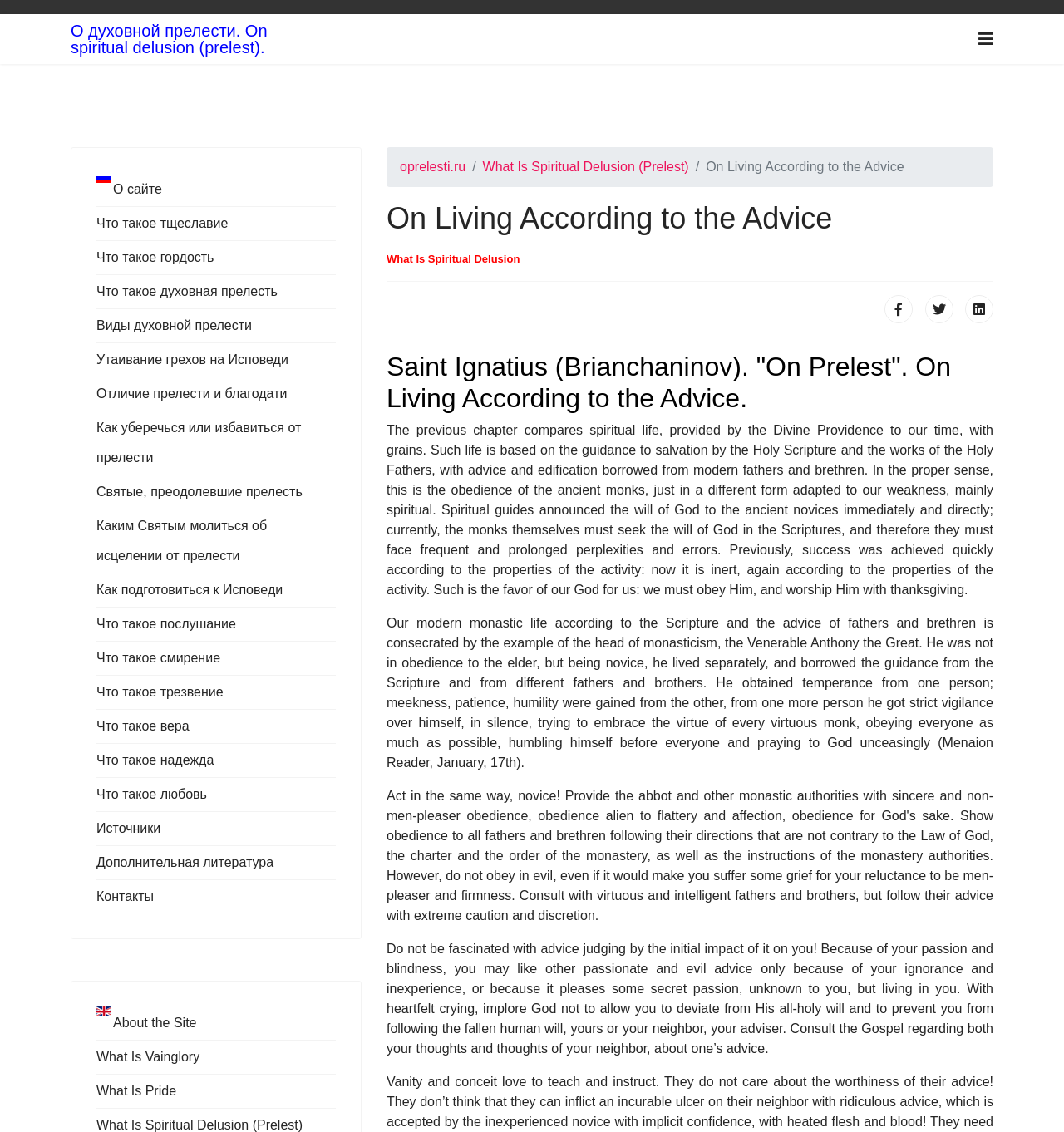Please identify the bounding box coordinates of the element's region that should be clicked to execute the following instruction: "Visit the website oprelesti.ru". The bounding box coordinates must be four float numbers between 0 and 1, i.e., [left, top, right, bottom].

[0.376, 0.141, 0.438, 0.153]